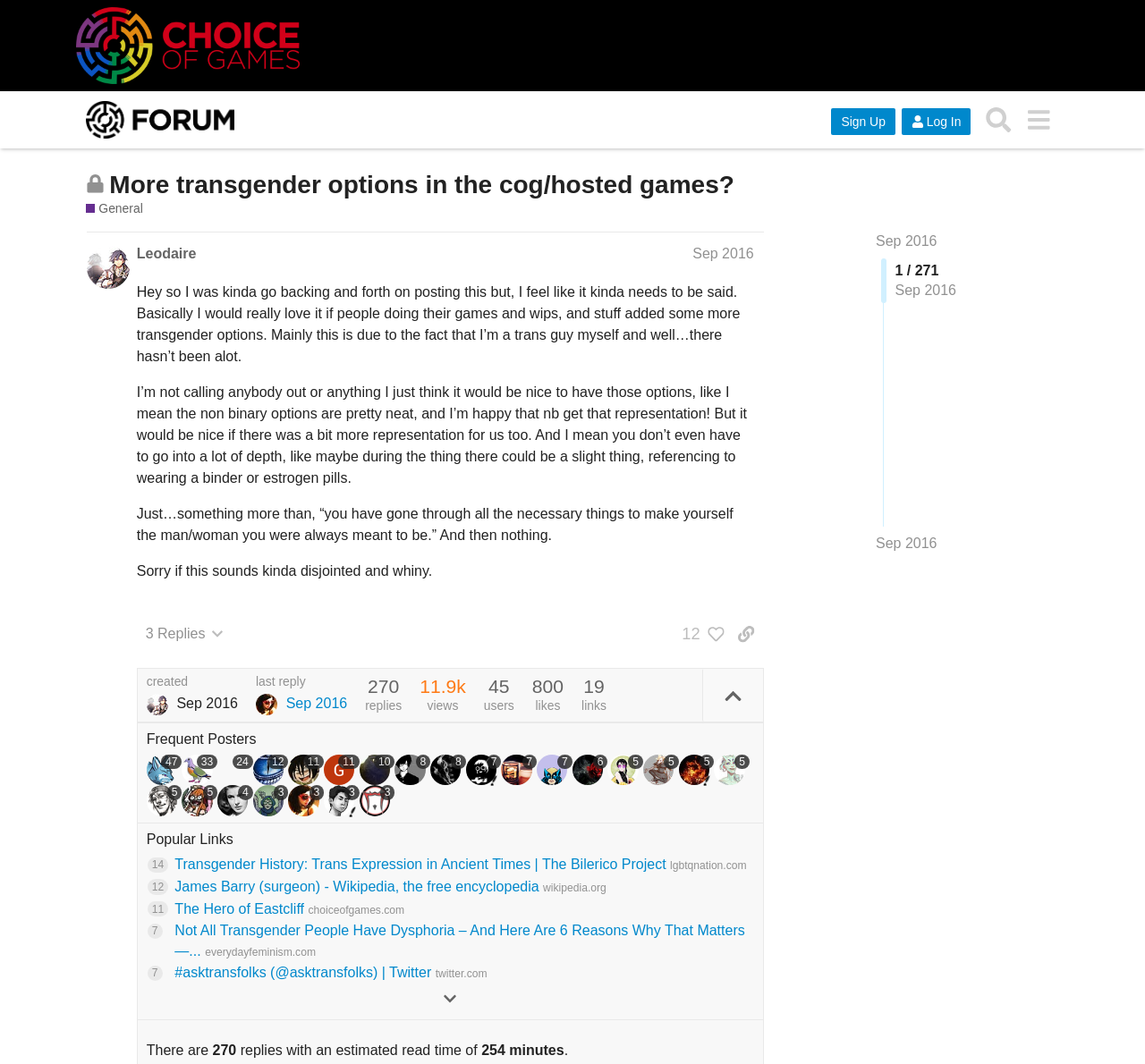Can you specify the bounding box coordinates for the region that should be clicked to fulfill this instruction: "View replies".

[0.119, 0.581, 0.203, 0.611]